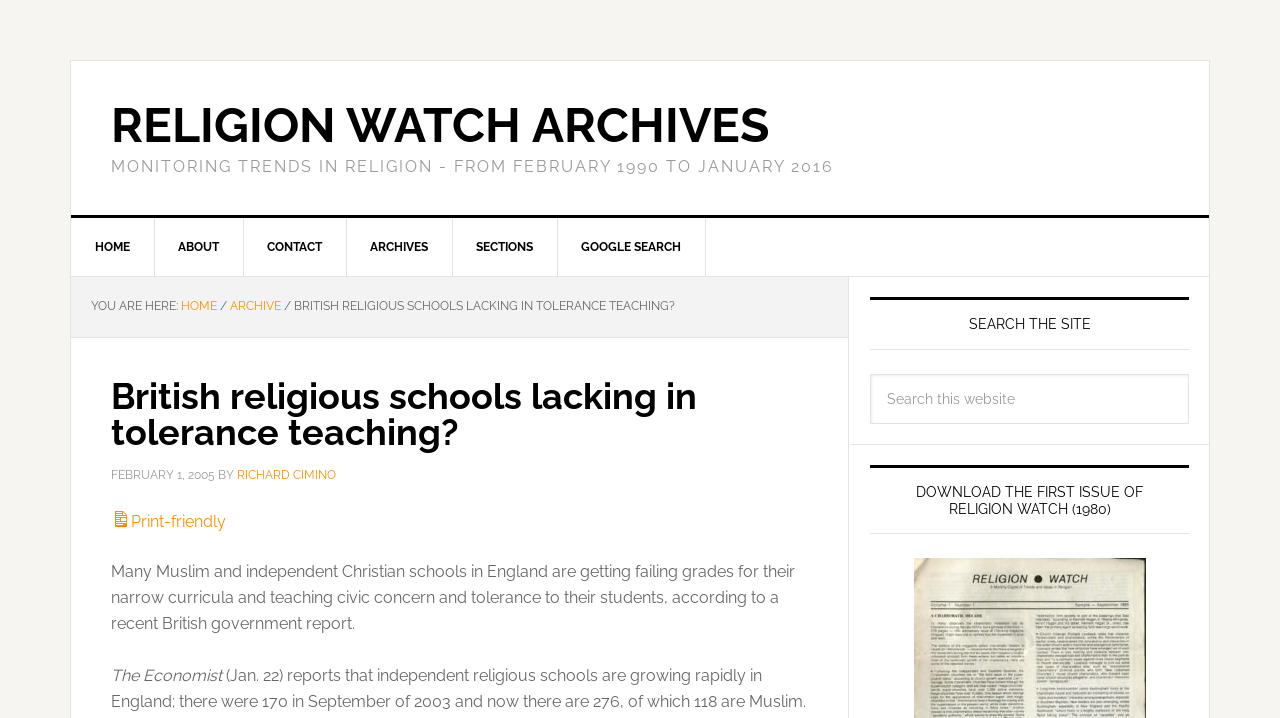Give a one-word or phrase response to the following question: What is the topic of the article?

British religious schools